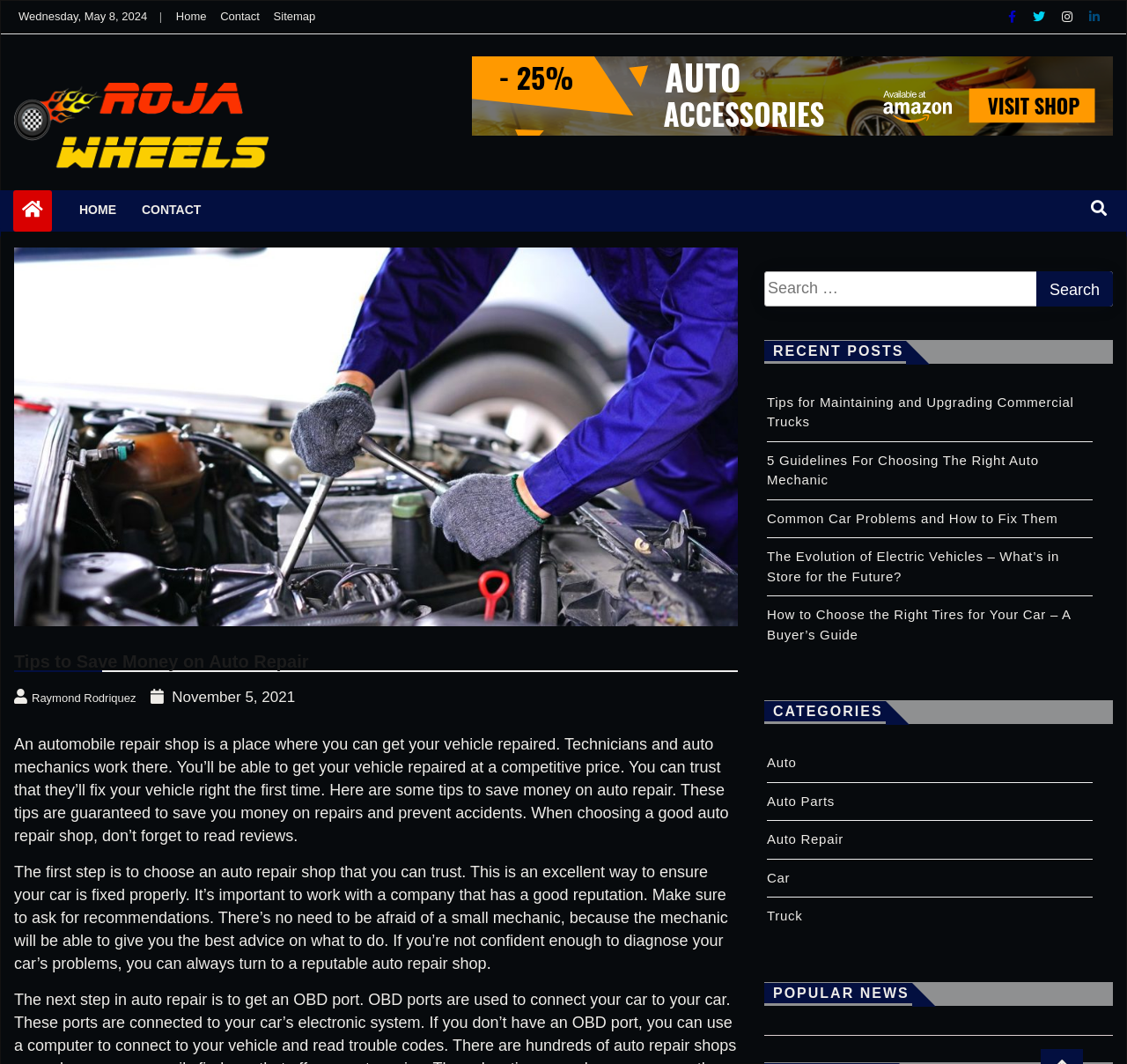What is the category of the article '5 Guidelines For Choosing The Right Auto Mechanic'?
Examine the image and give a concise answer in one word or a short phrase.

Auto Repair